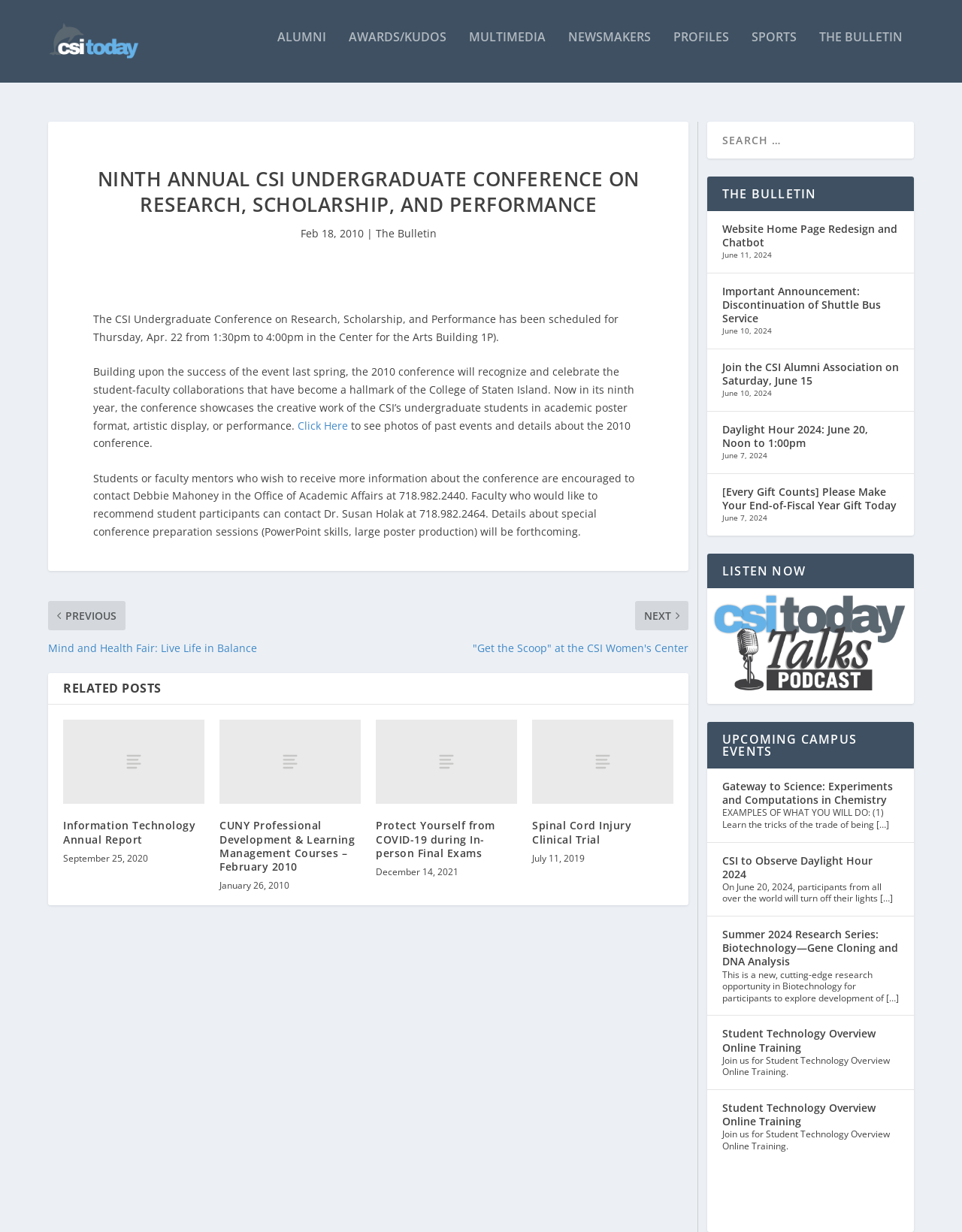Please identify the bounding box coordinates of the region to click in order to complete the given instruction: "Click on the 'CSI Today Talks Podcast Logo'". The coordinates should be four float numbers between 0 and 1, i.e., [left, top, right, bottom].

[0.735, 0.47, 0.95, 0.564]